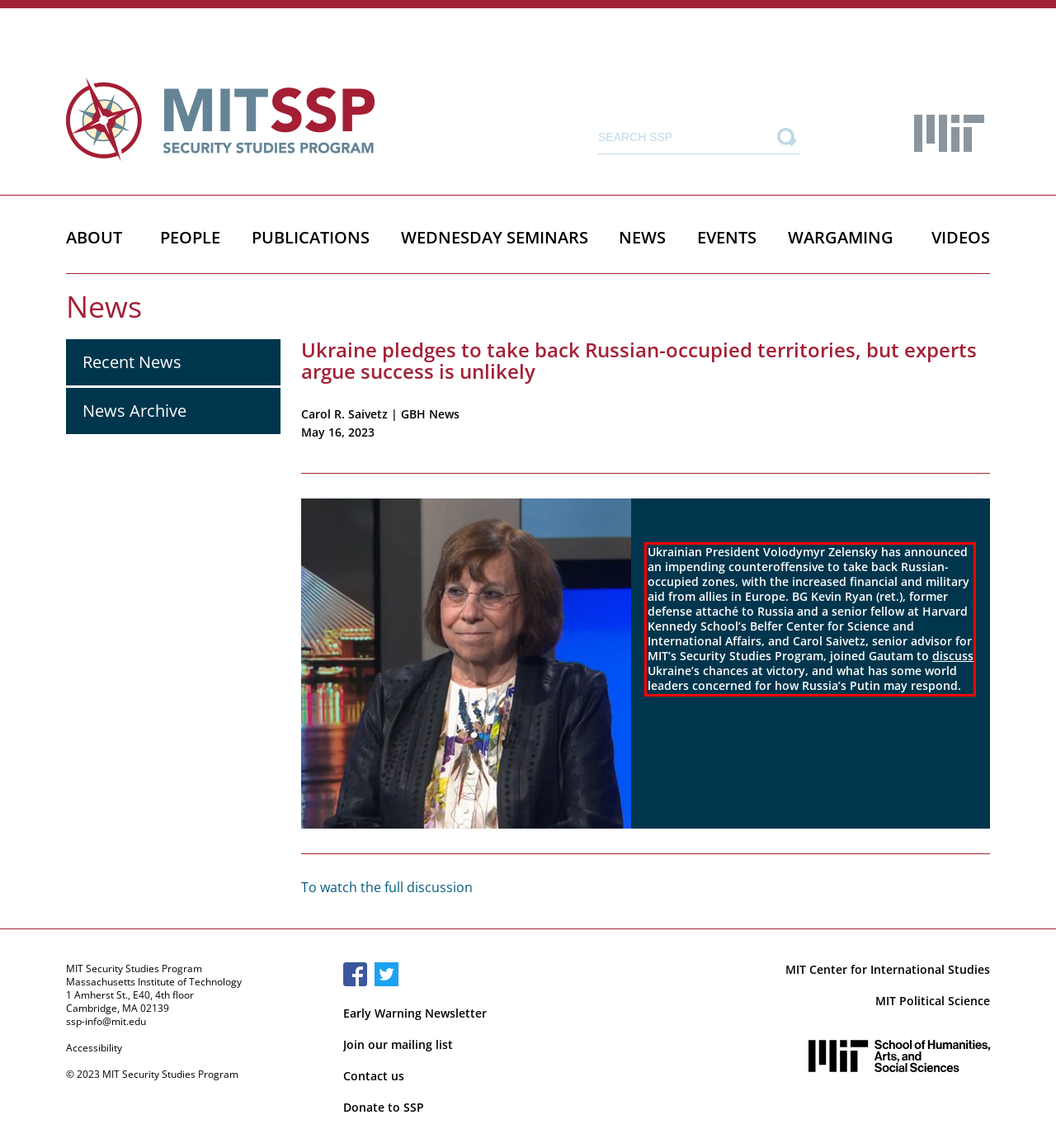You are provided with a webpage screenshot that includes a red rectangle bounding box. Extract the text content from within the bounding box using OCR.

Ukrainian President Volodymyr Zelensky has announced an impending counteroffensive to take back Russian-occupied zones, with the increased financial and military aid from allies in Europe. BG Kevin Ryan (ret.), former defense attaché to Russia and a senior fellow at Harvard Kennedy School’s Belfer Center for Science and International Affairs, and Carol Saivetz, senior advisor for MIT’s Security Studies Program, joined Gautam to discuss Ukraine’s chances at victory, and what has some world leaders concerned for how Russia’s Putin may respond.